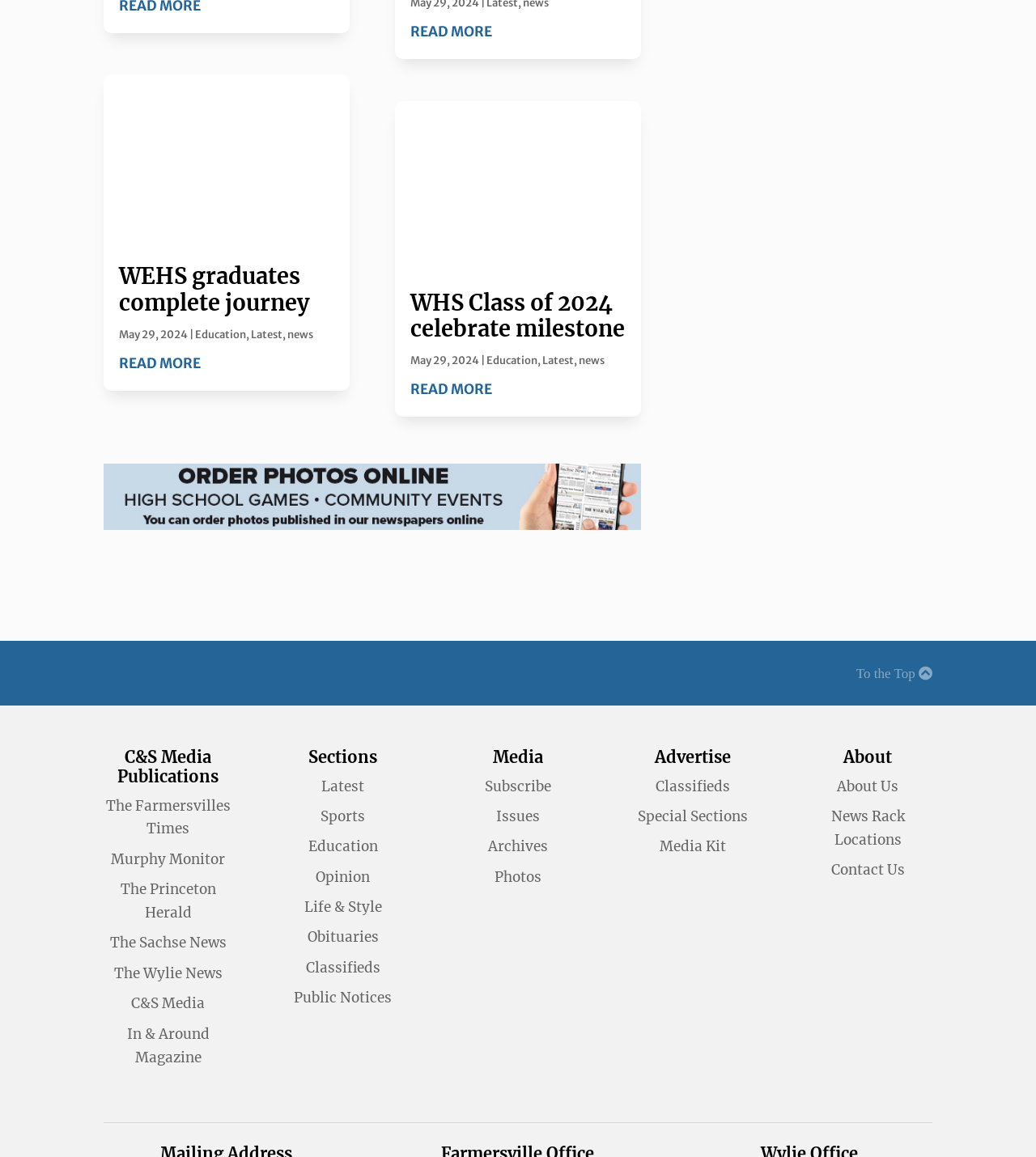Please determine the bounding box coordinates of the element to click on in order to accomplish the following task: "Read more about WEHS graduates". Ensure the coordinates are four float numbers ranging from 0 to 1, i.e., [left, top, right, bottom].

[0.115, 0.306, 0.194, 0.322]